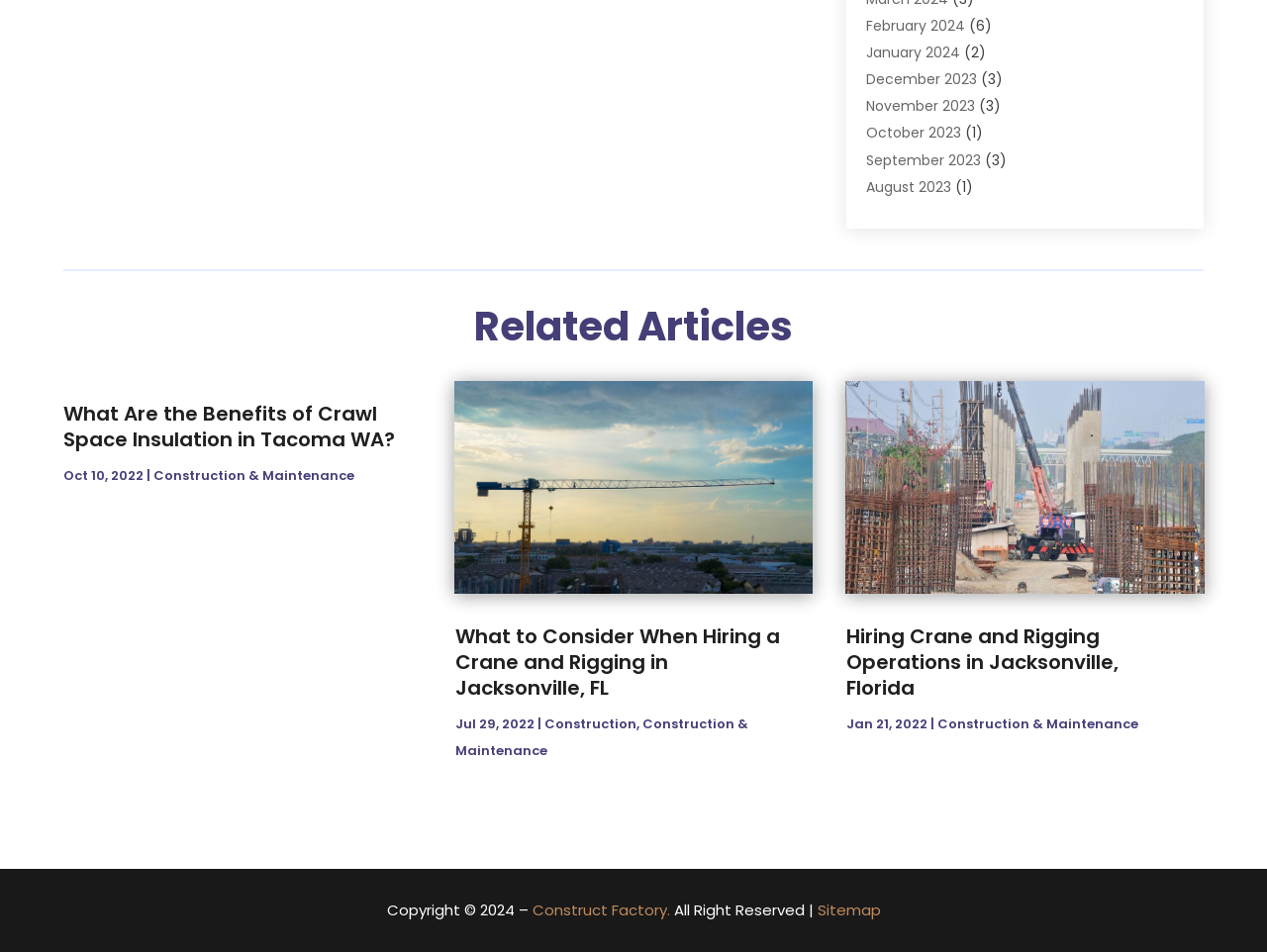Please mark the clickable region by giving the bounding box coordinates needed to complete this instruction: "Visit the Facebook page".

None